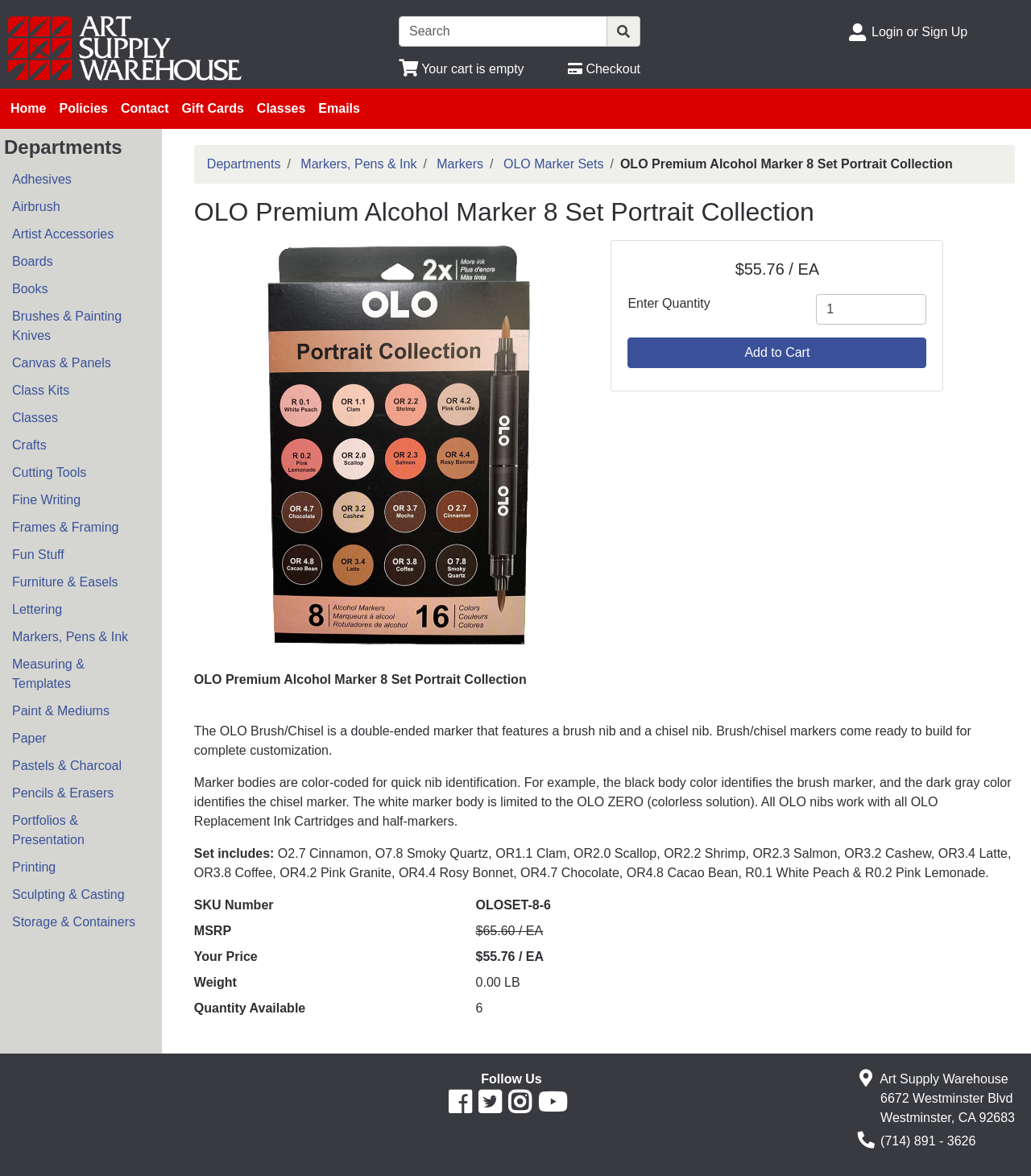Locate the bounding box of the UI element described by: "Fun Stuff" in the given webpage screenshot.

[0.008, 0.46, 0.137, 0.484]